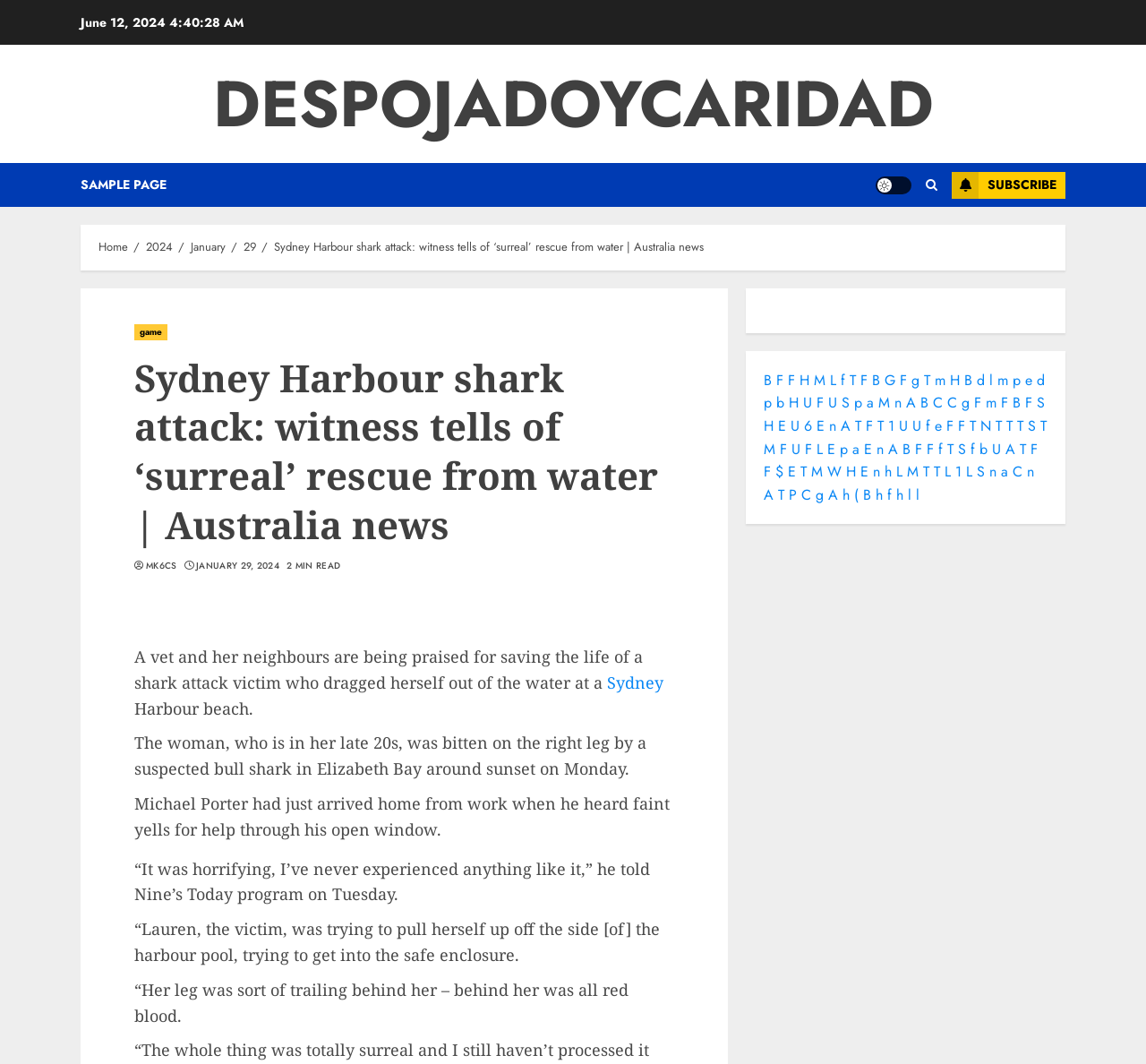Locate the bounding box coordinates of the element to click to perform the following action: 'Click the 'SAMPLE PAGE' link'. The coordinates should be given as four float values between 0 and 1, in the form of [left, top, right, bottom].

[0.07, 0.153, 0.145, 0.194]